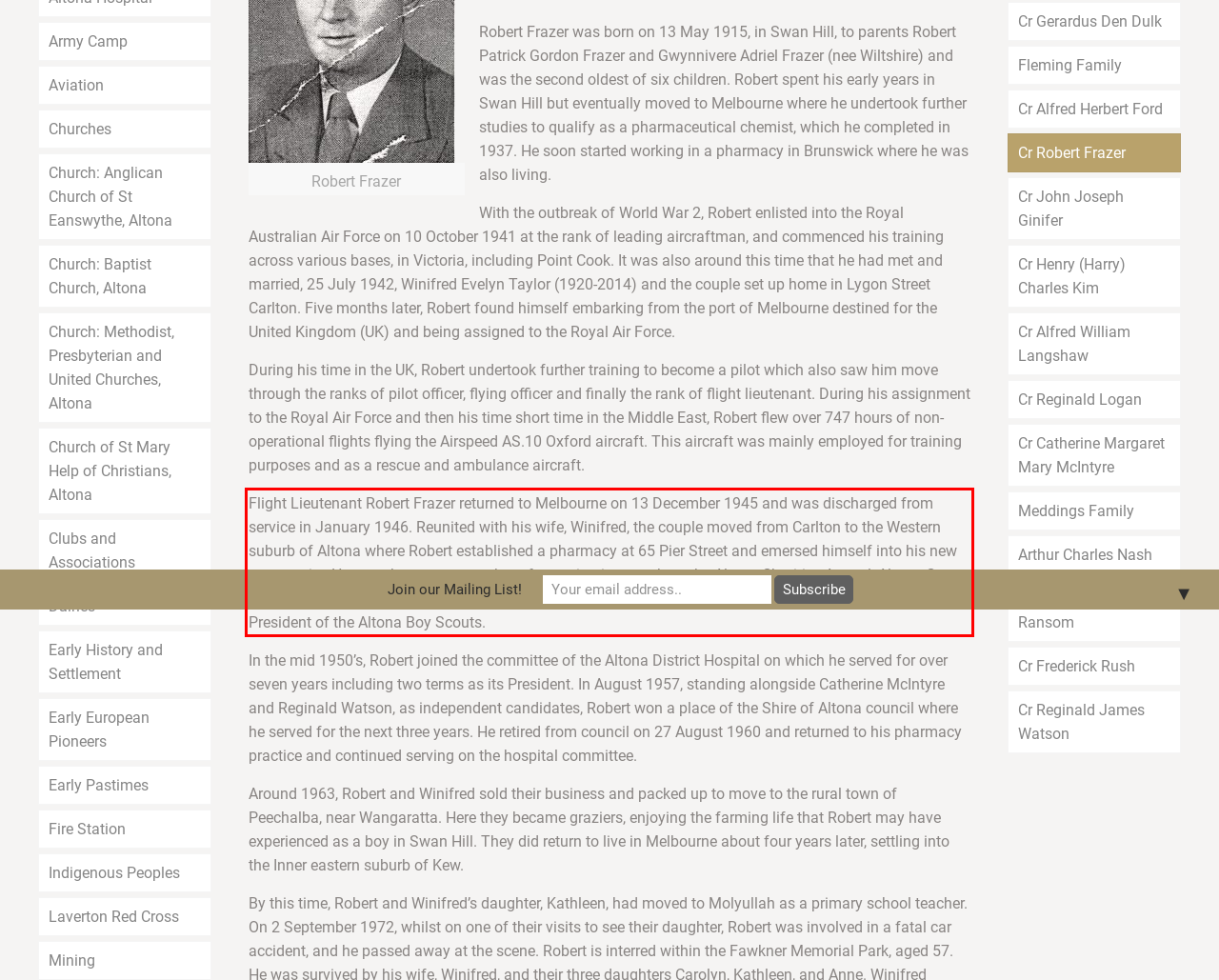You are provided with a screenshot of a webpage that includes a red bounding box. Extract and generate the text content found within the red bounding box.

Flight Lieutenant Robert Frazer returned to Melbourne on 13 December 1945 and was discharged from service in January 1946. Reunited with his wife, Winifred, the couple moved from Carlton to the Western suburb of Altona where Robert established a pharmacy at 65 Pier Street and emersed himself into his new community. He soon became a member of organisations such as the Altona Charities Appeal, Altona Car Club, Altona Yacht Club, Altona Ratepayers Association, Williamstown (Kooringal) Golf Club and the Vice President of the Altona Boy Scouts.